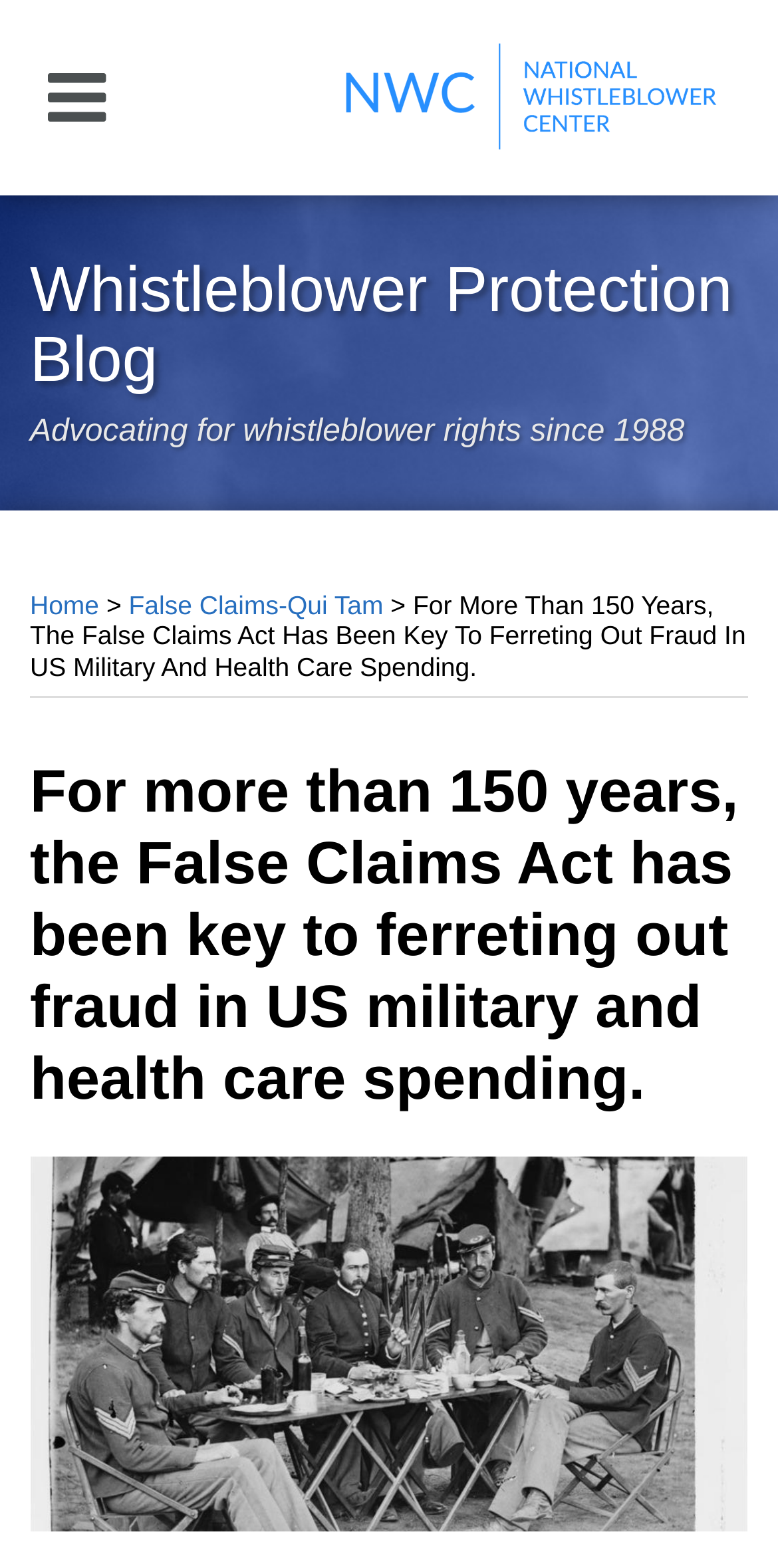Locate the bounding box coordinates of the area to click to fulfill this instruction: "Open the menu". The bounding box should be presented as four float numbers between 0 and 1, in the order [left, top, right, bottom].

[0.062, 0.041, 0.938, 0.084]